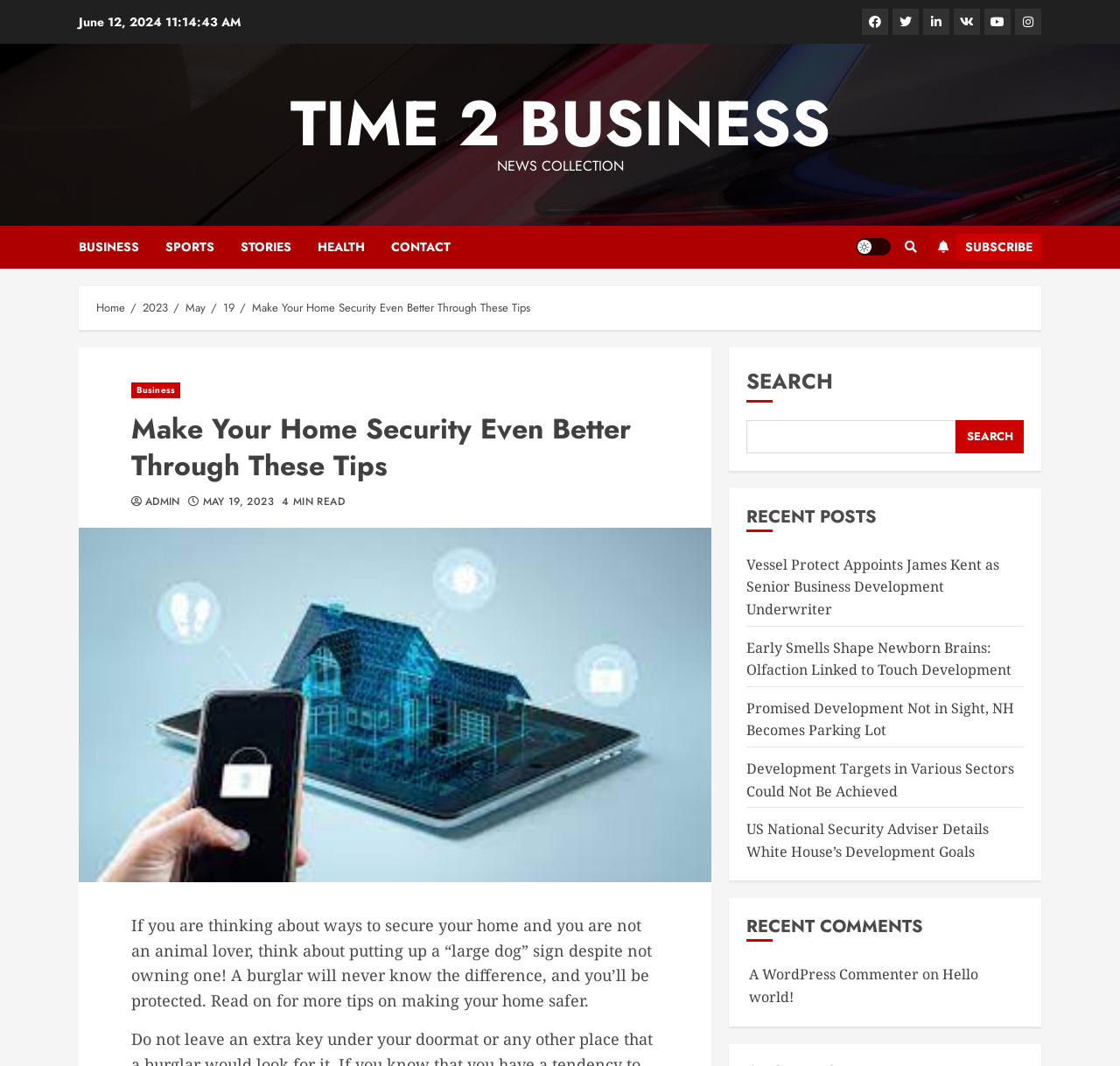Extract the primary header of the webpage and generate its text.

Make Your Home Security Even Better Through These Tips